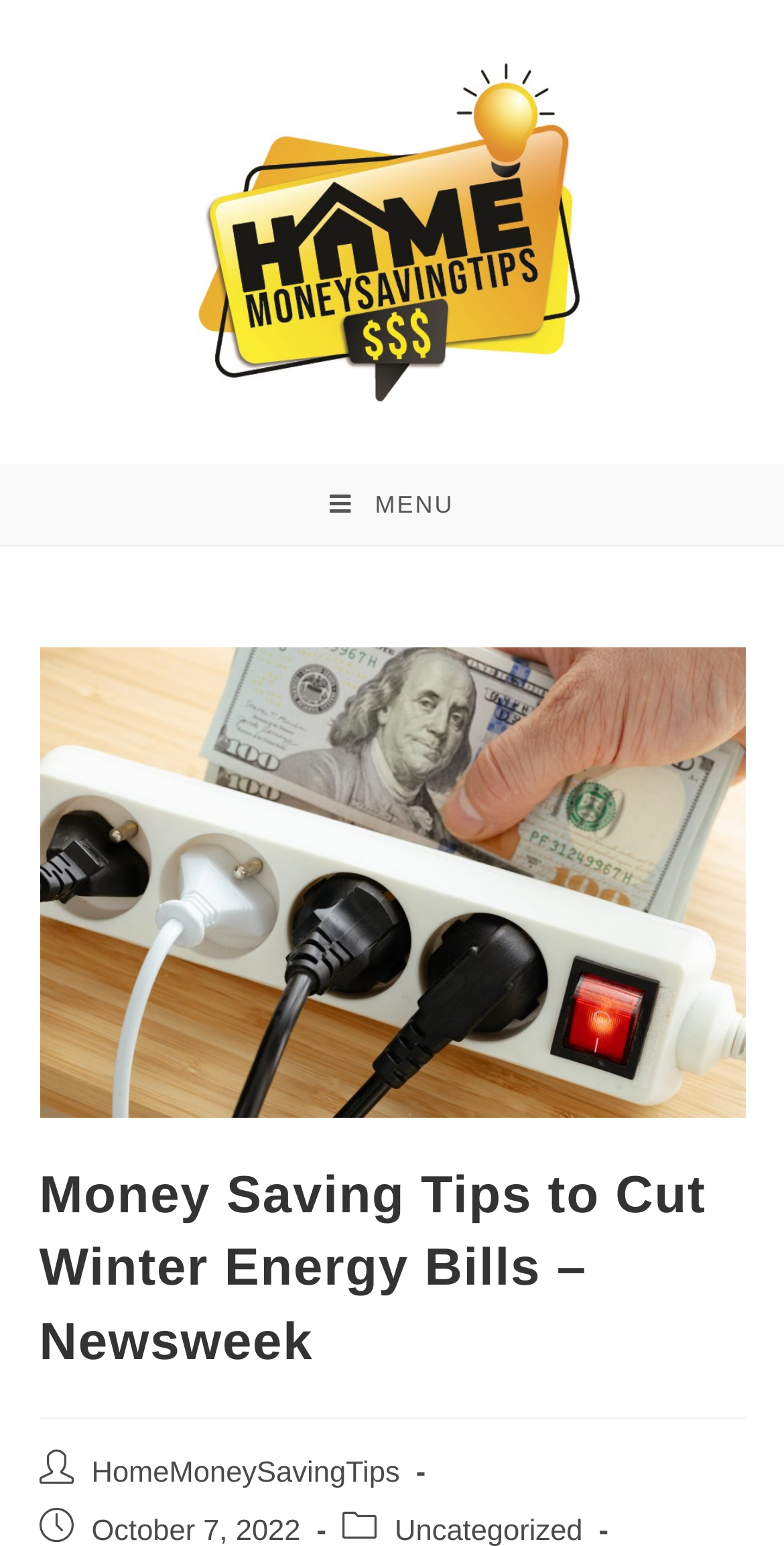Determine the bounding box for the UI element as described: "HomeMoneySavingTips". The coordinates should be represented as four float numbers between 0 and 1, formatted as [left, top, right, bottom].

[0.117, 0.943, 0.51, 0.964]